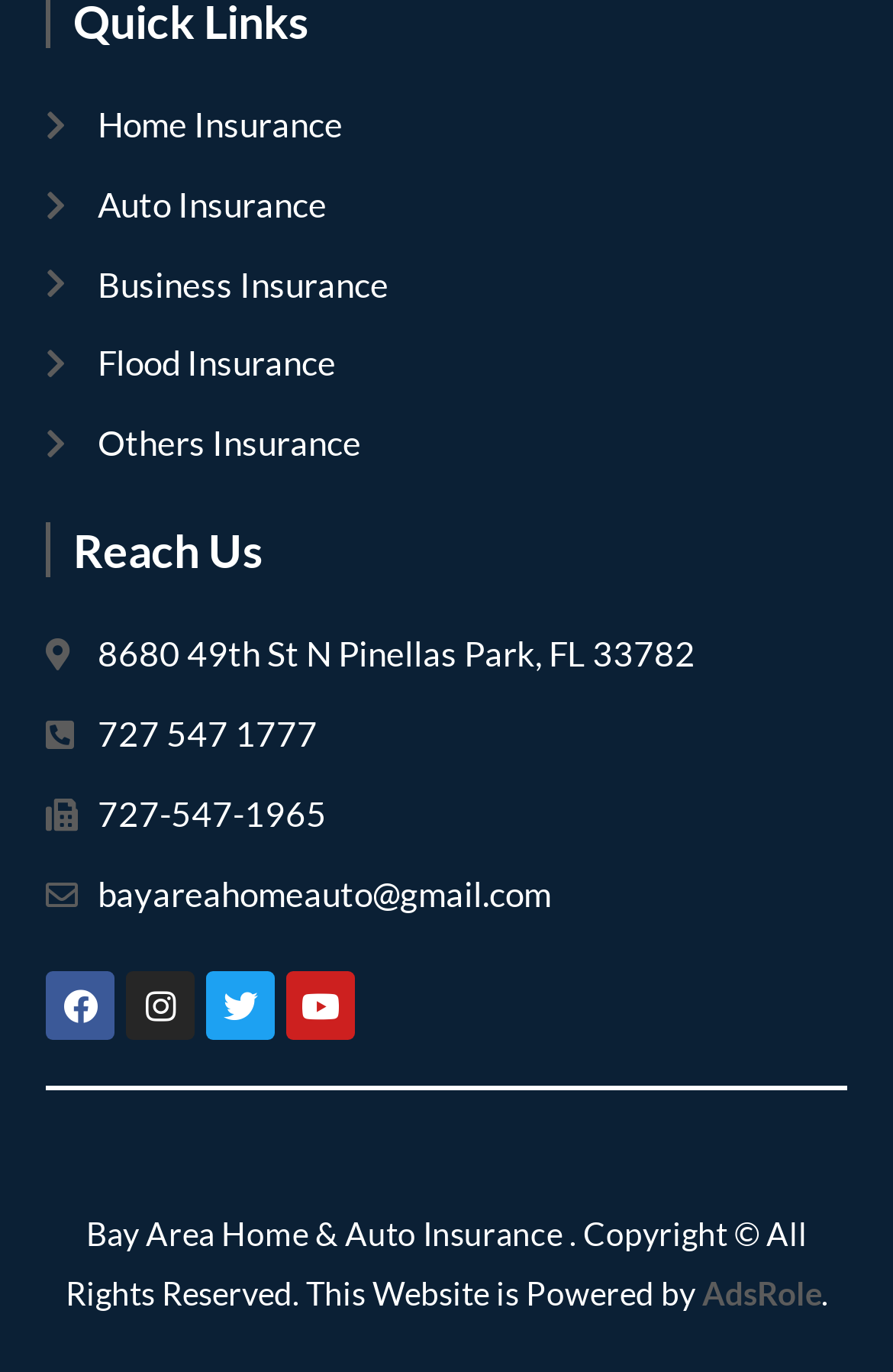Locate the bounding box coordinates of the area where you should click to accomplish the instruction: "Get directions to 8680 49th St N Pinellas Park, FL 33782".

[0.051, 0.454, 0.949, 0.501]